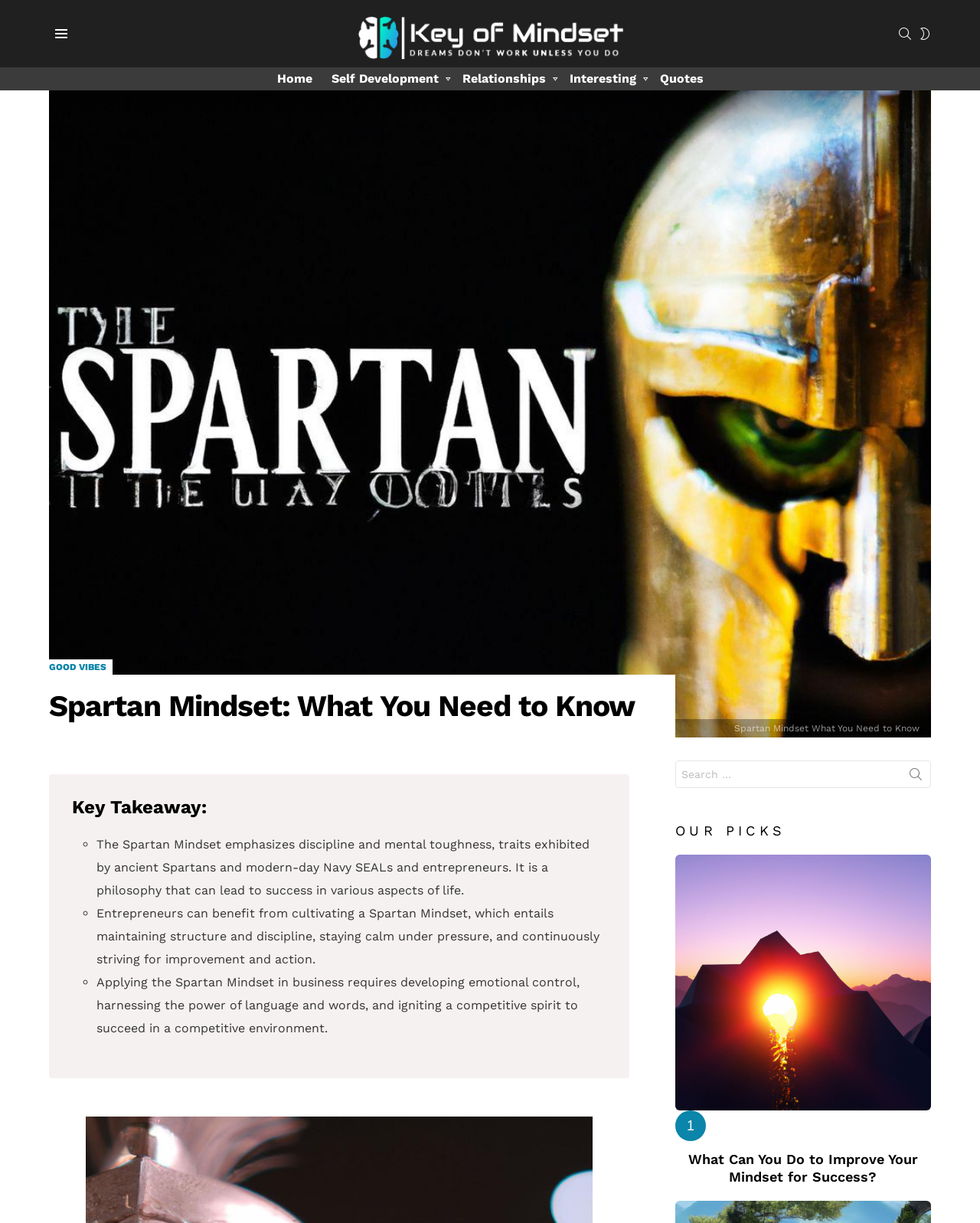Could you locate the bounding box coordinates for the section that should be clicked to accomplish this task: "Switch to a different skin".

[0.937, 0.017, 0.95, 0.037]